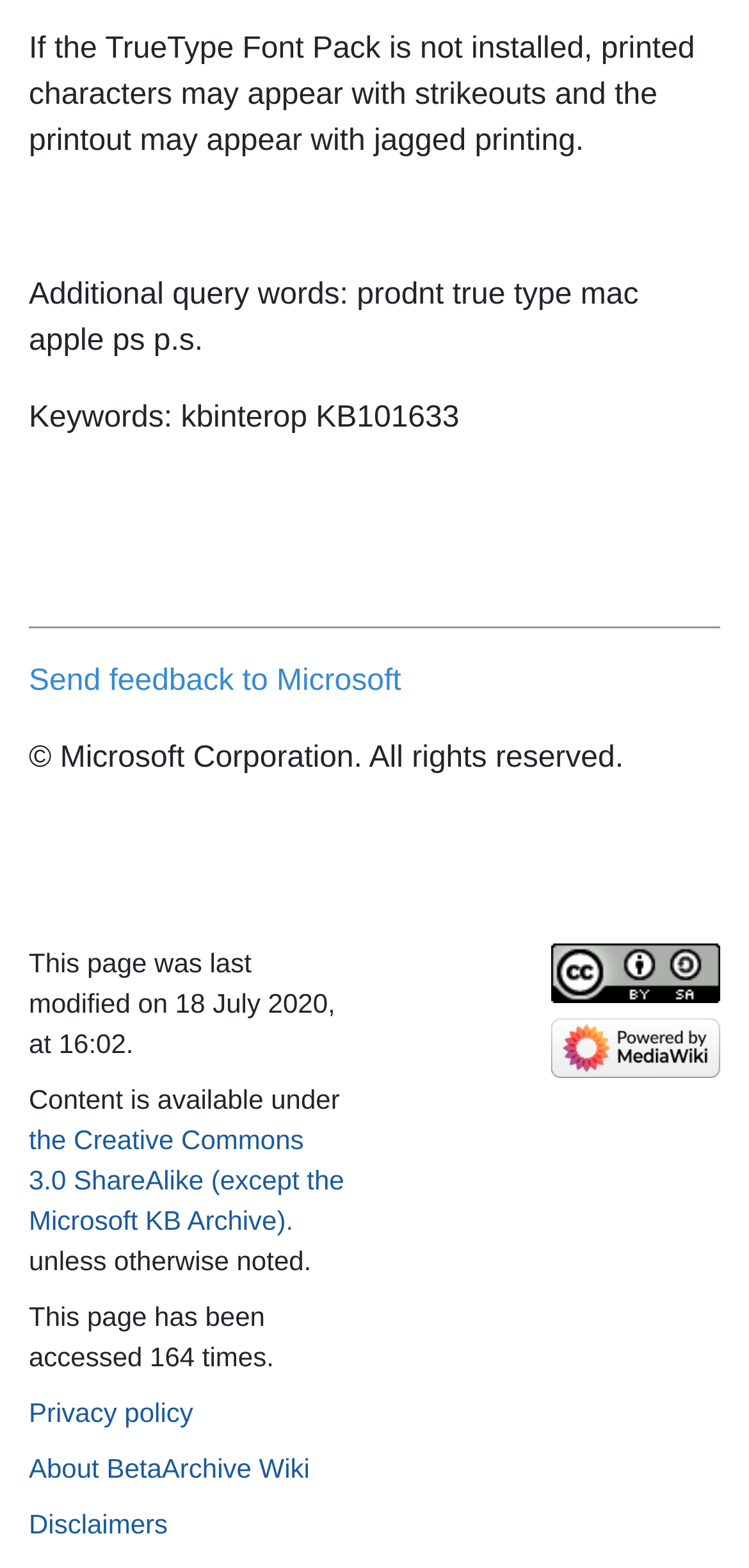Provide your answer in one word or a succinct phrase for the question: 
What is the copyright holder of this content?

Microsoft Corporation